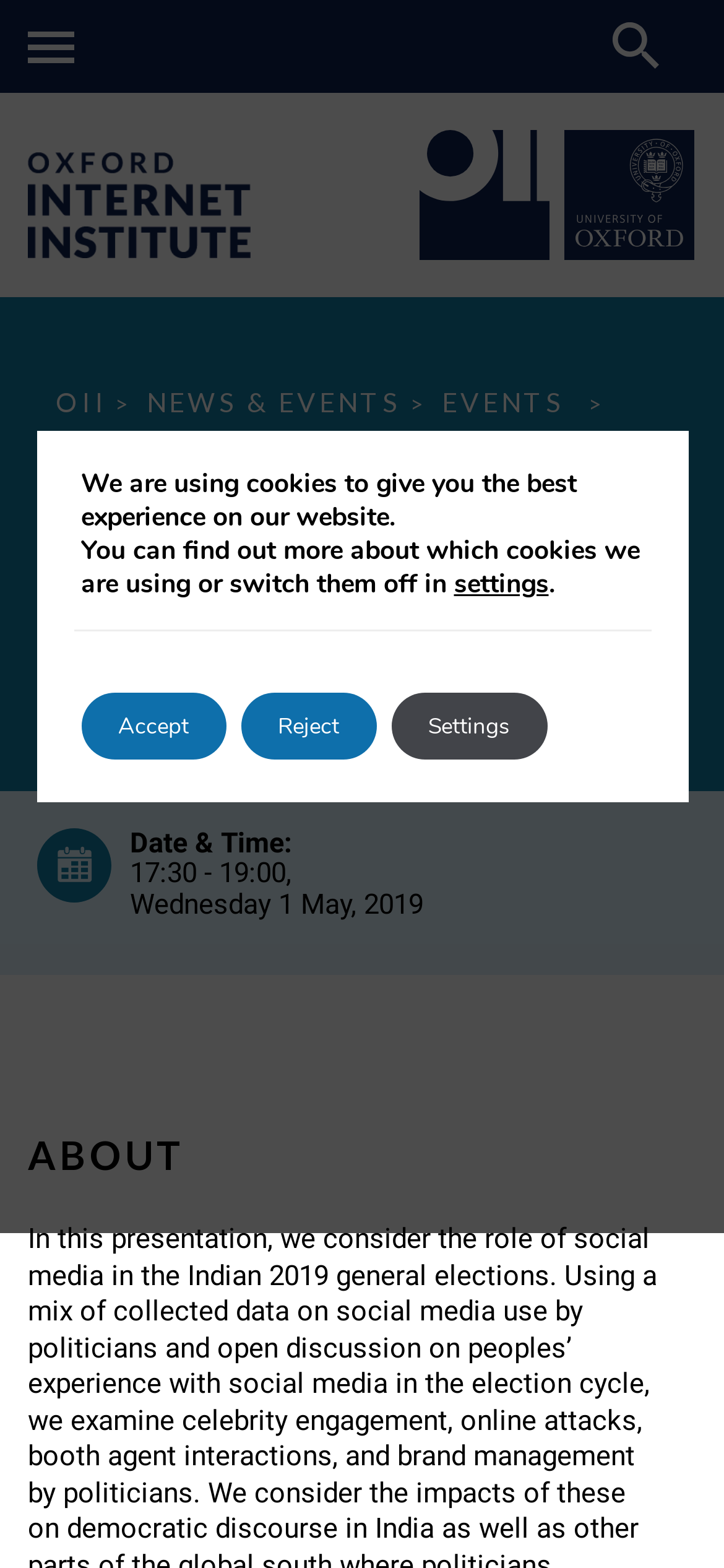What is the name of the university?
Answer the question in as much detail as possible.

I found the university name by looking at the navigation section, which is located at the top of the page. The university name is specified as 'Oxford University'.